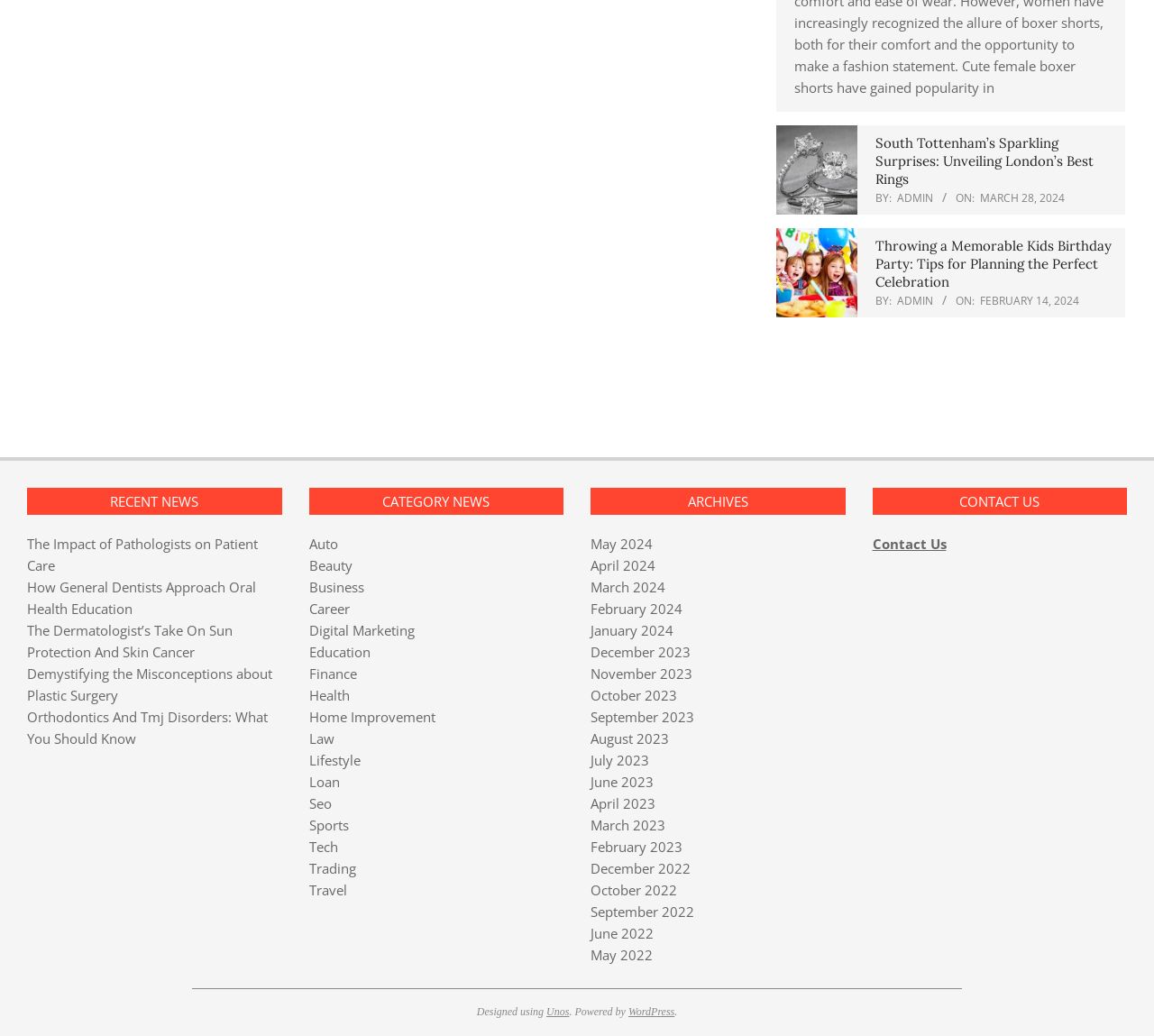Please specify the bounding box coordinates of the clickable section necessary to execute the following command: "Contact Us".

[0.756, 0.516, 0.82, 0.533]